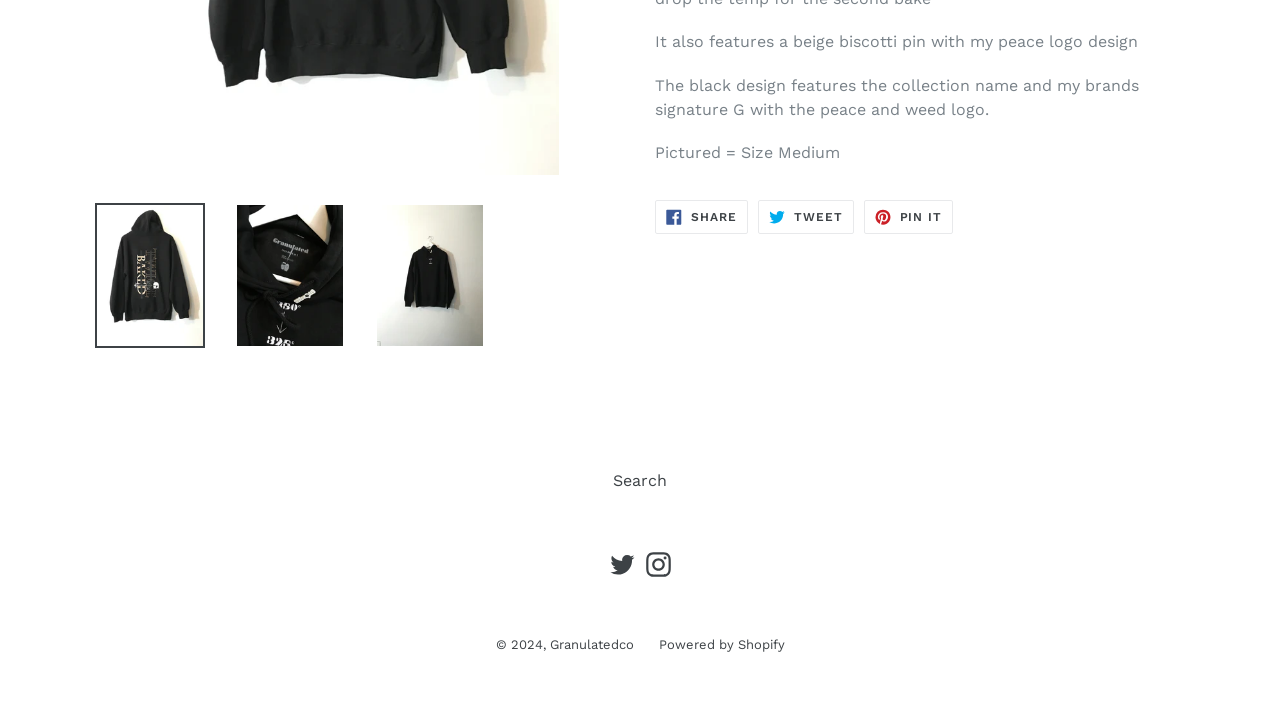Please specify the bounding box coordinates in the format (top-left x, top-left y, bottom-right x, bottom-right y), with values ranging from 0 to 1. Identify the bounding box for the UI component described as follows: Pin it Pin on Pinterest

[0.675, 0.281, 0.745, 0.329]